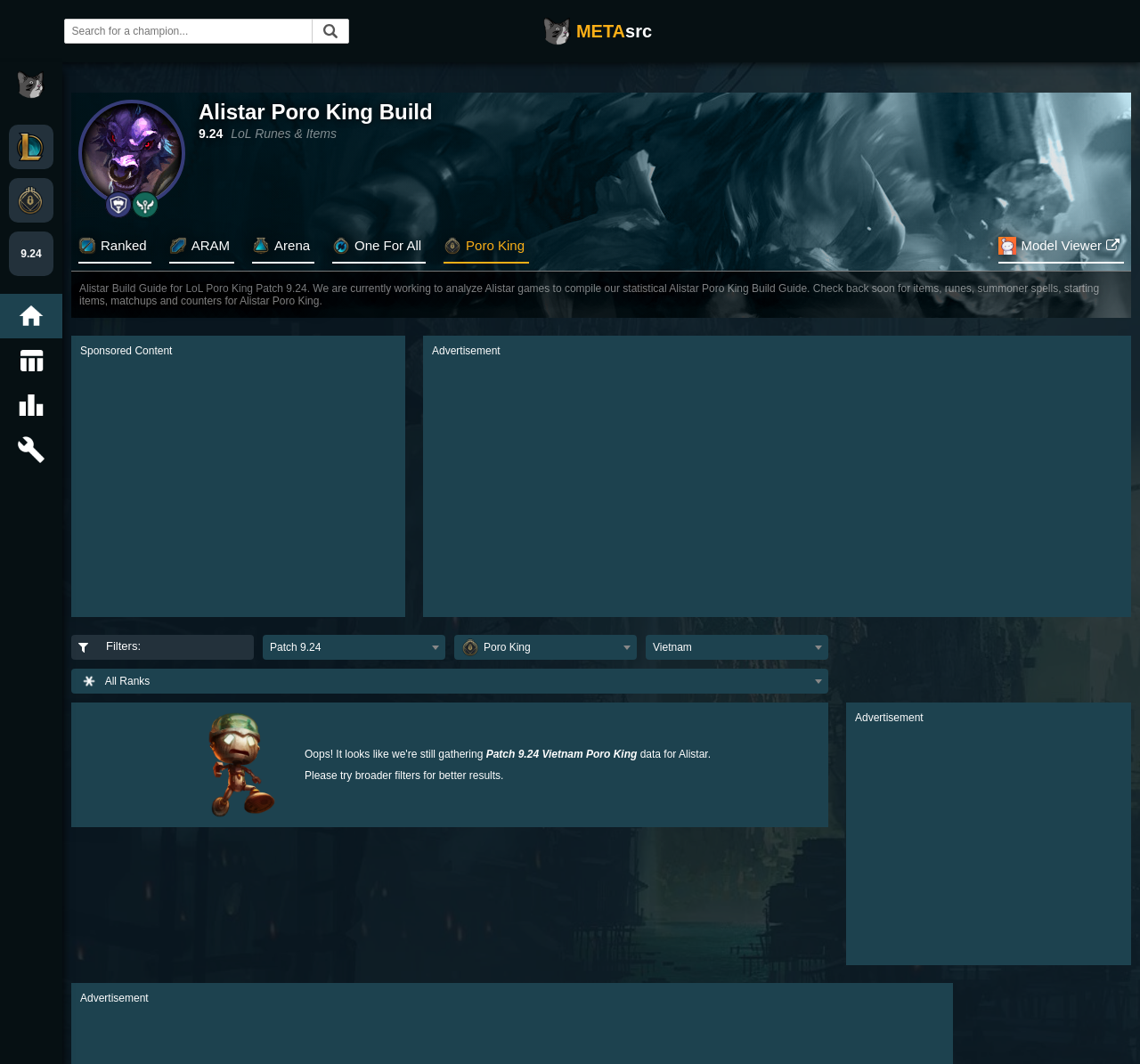Specify the bounding box coordinates of the area to click in order to follow the given instruction: "Select a patch version."

[0.23, 0.597, 0.391, 0.62]